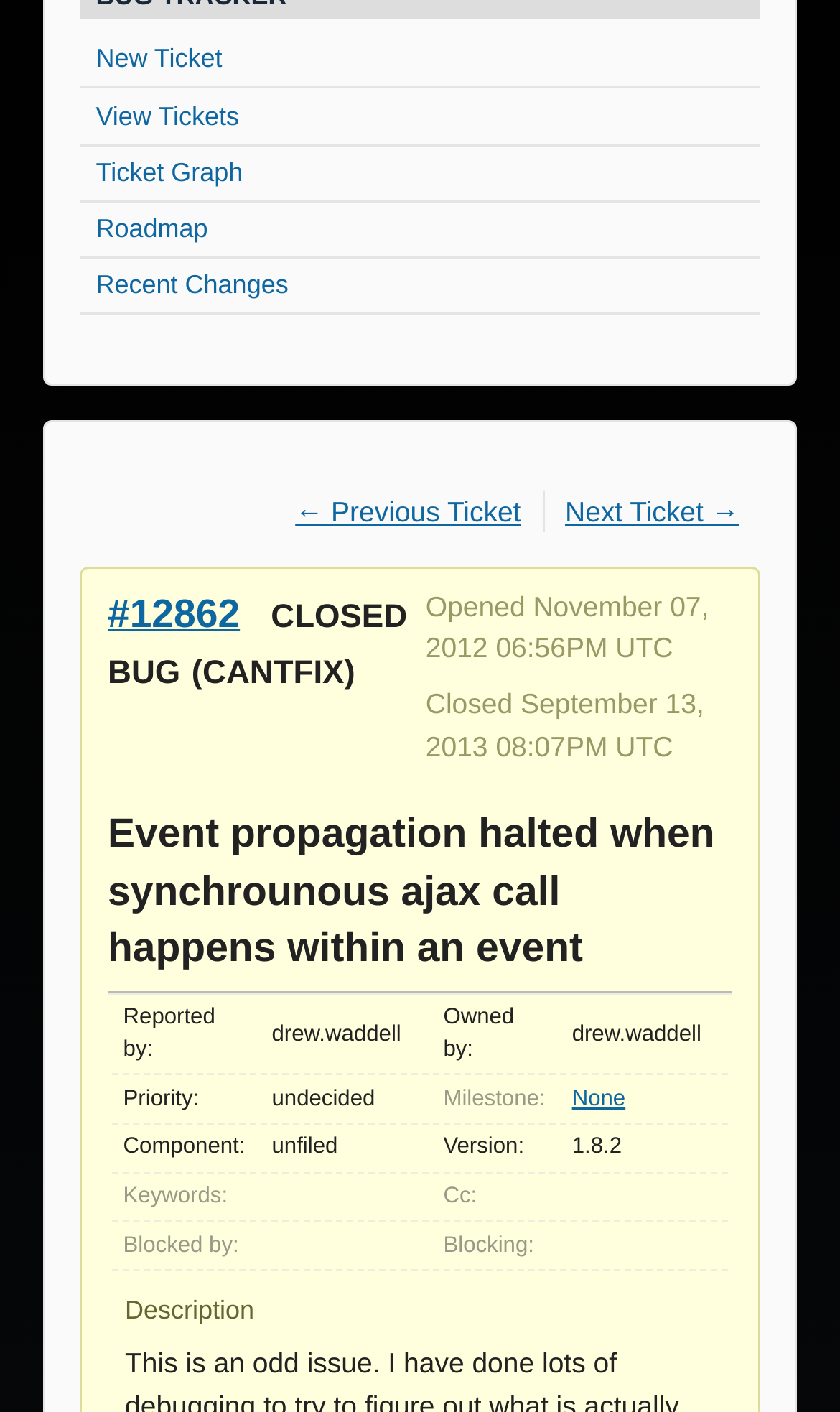Identify the bounding box coordinates for the UI element described as: "Recent Changes".

[0.095, 0.183, 0.905, 0.223]